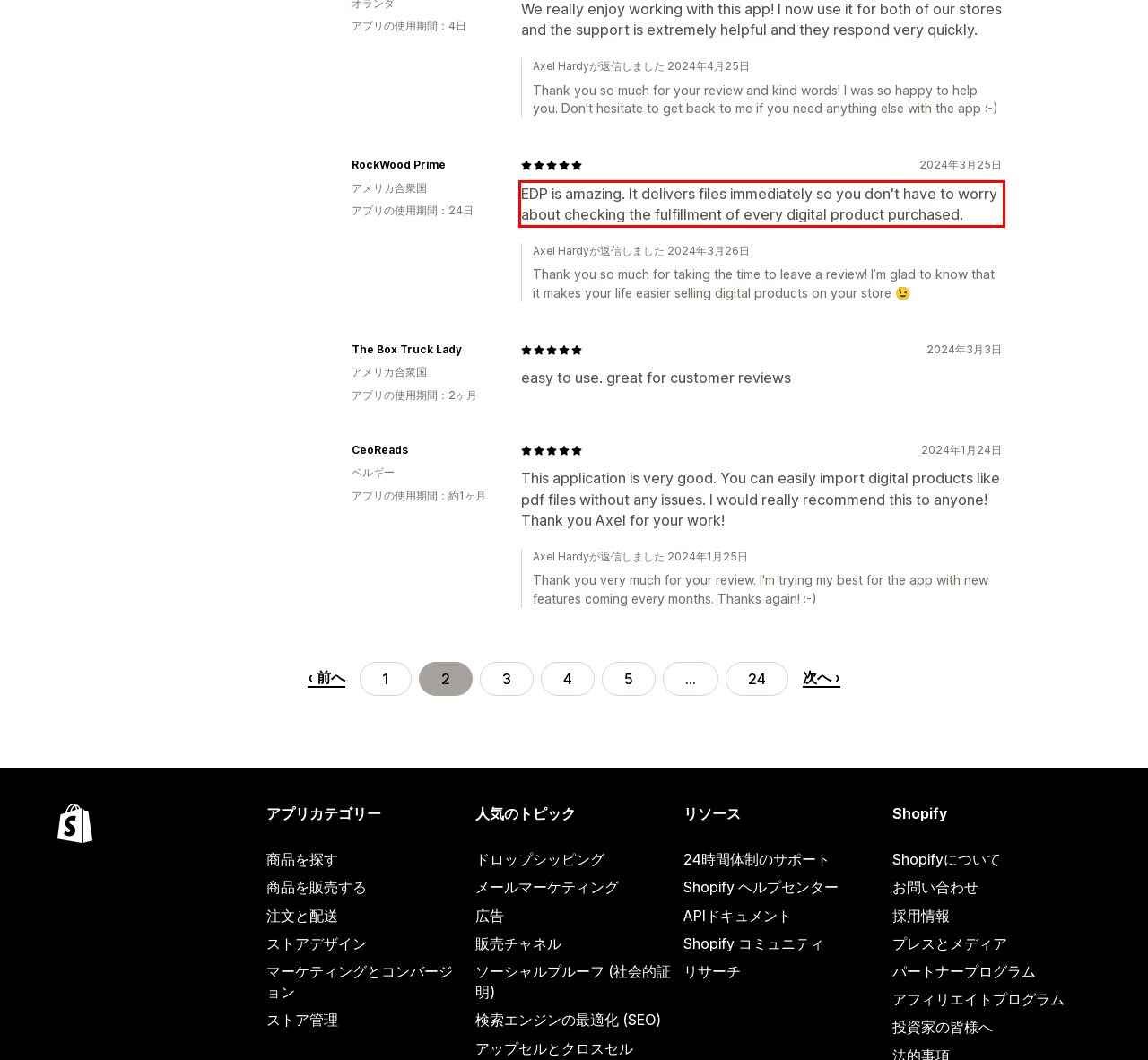Analyze the red bounding box in the provided webpage screenshot and generate the text content contained within.

EDP is amazing. It delivers files immediately so you don't have to worry about checking the fulfillment of every digital product purchased.